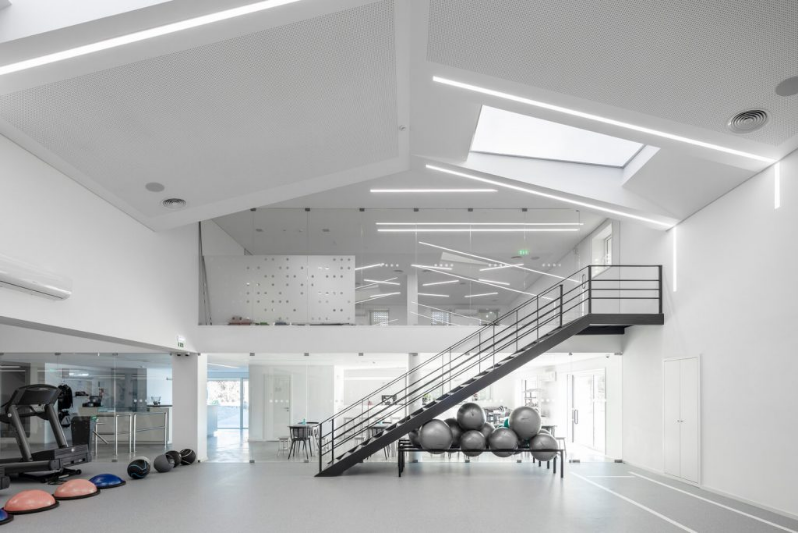Based on the image, please elaborate on the answer to the following question:
What is the main focal point of the gym's interior organization?

According to the caption, the layout of the gym 'emphasizes the training area', which means that the training area is the central and most important aspect of the gym's interior design.